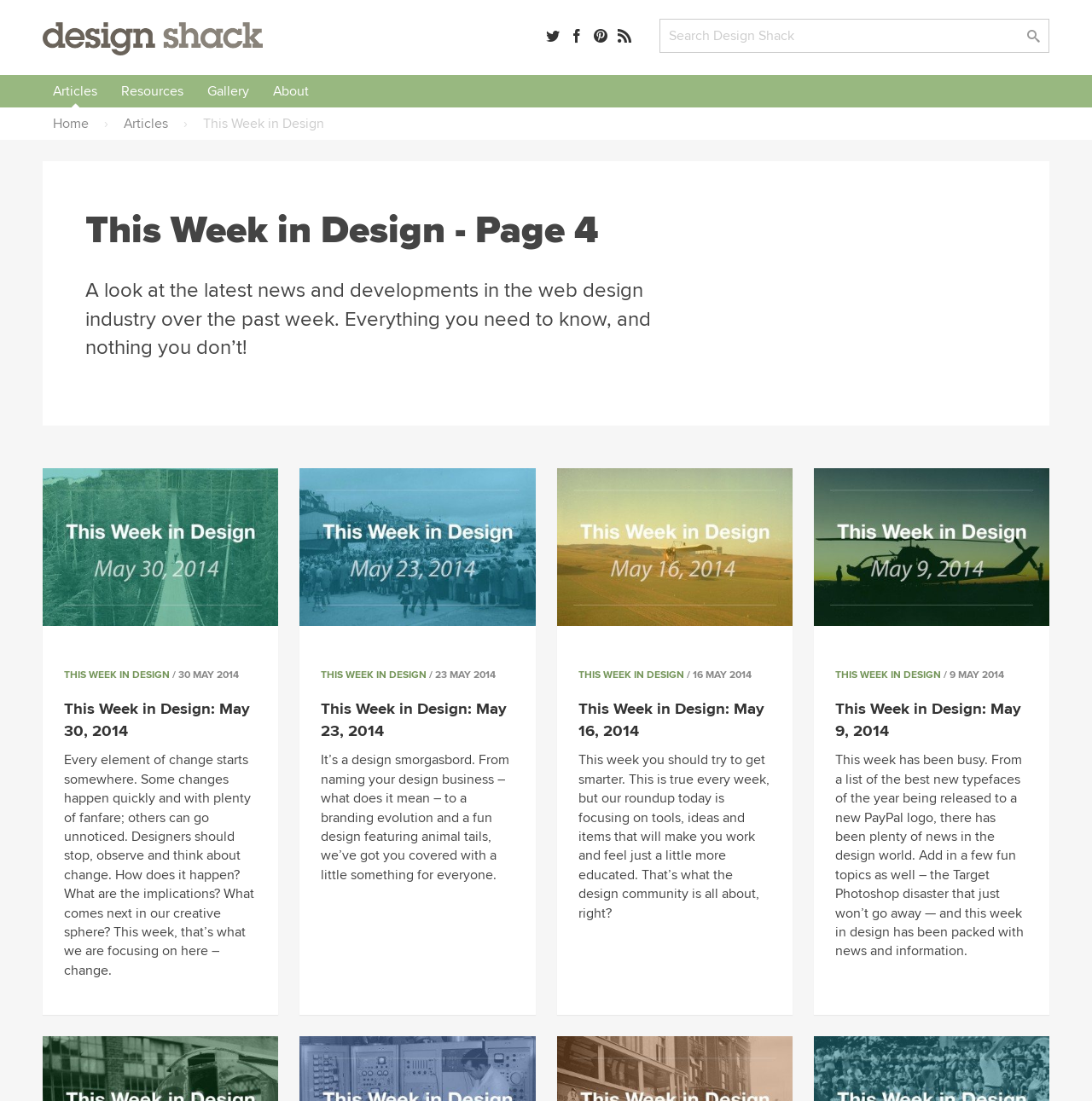Please find the bounding box coordinates of the element that must be clicked to perform the given instruction: "Go to Articles". The coordinates should be four float numbers from 0 to 1, i.e., [left, top, right, bottom].

[0.039, 0.068, 0.098, 0.098]